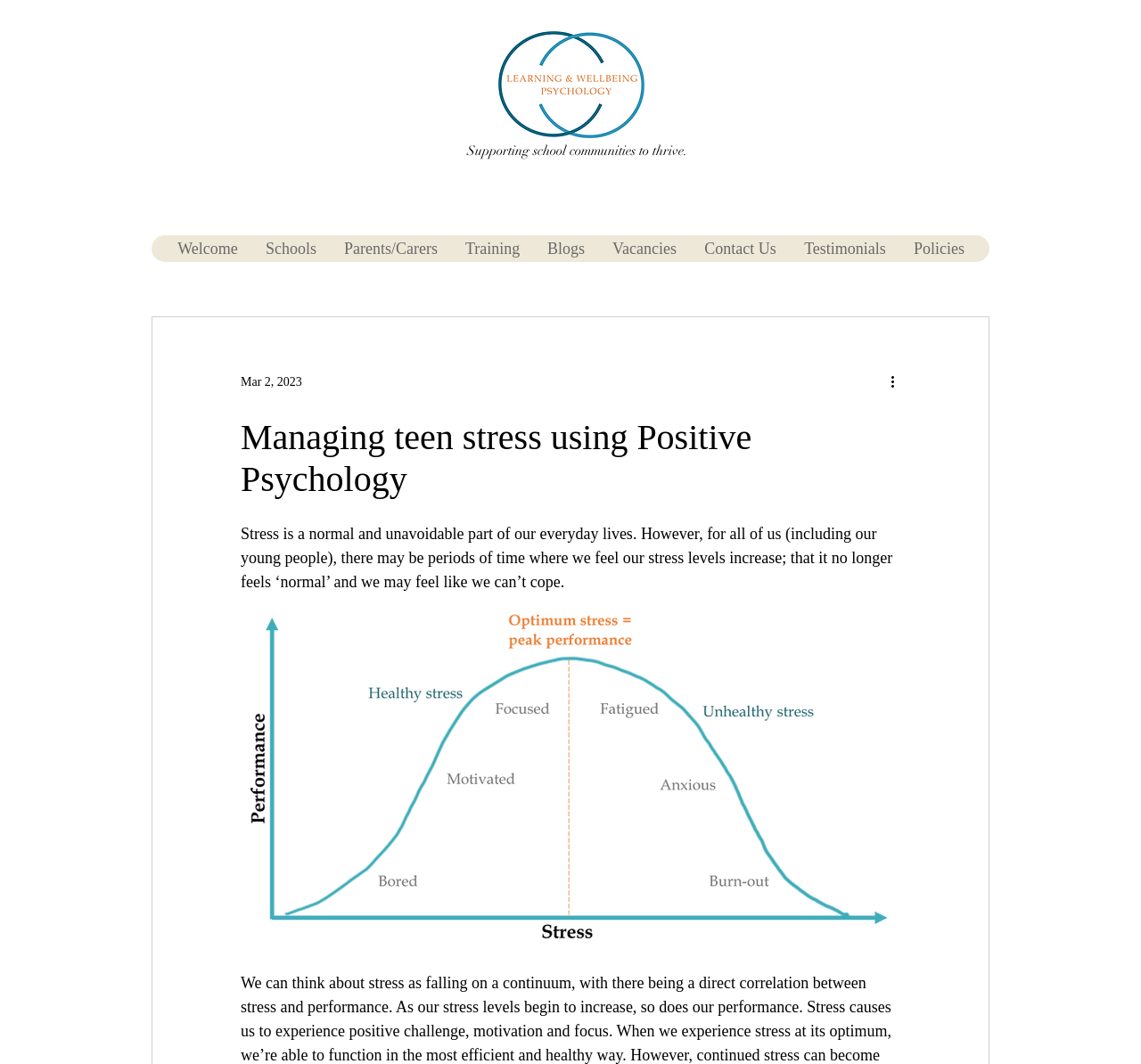Identify the bounding box coordinates of the element that should be clicked to fulfill this task: "Click the 'Testimonials' link". The coordinates should be provided as four float numbers between 0 and 1, i.e., [left, top, right, bottom].

[0.692, 0.221, 0.788, 0.246]